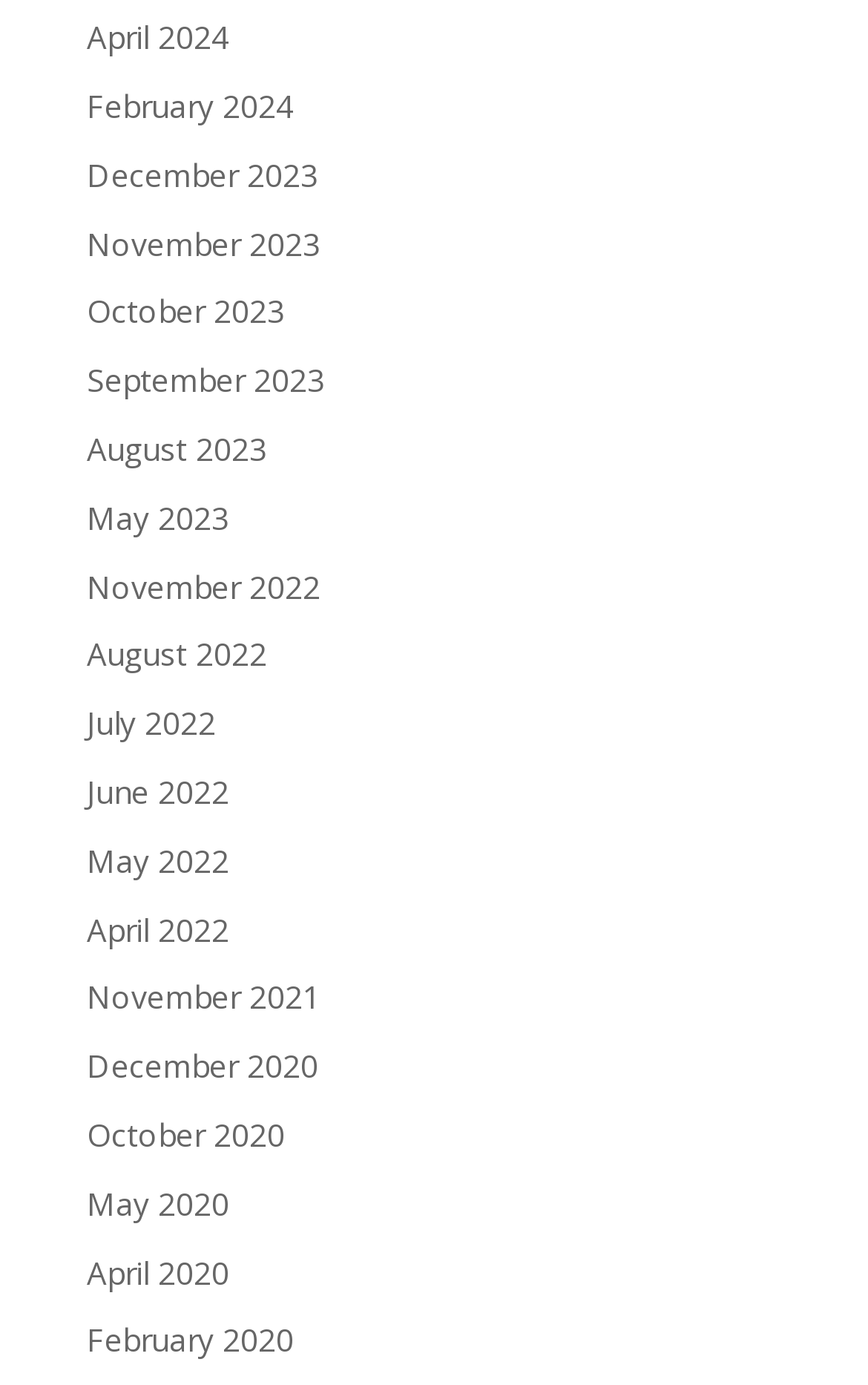Provide the bounding box coordinates for the area that should be clicked to complete the instruction: "go to December 2023".

[0.1, 0.111, 0.367, 0.141]